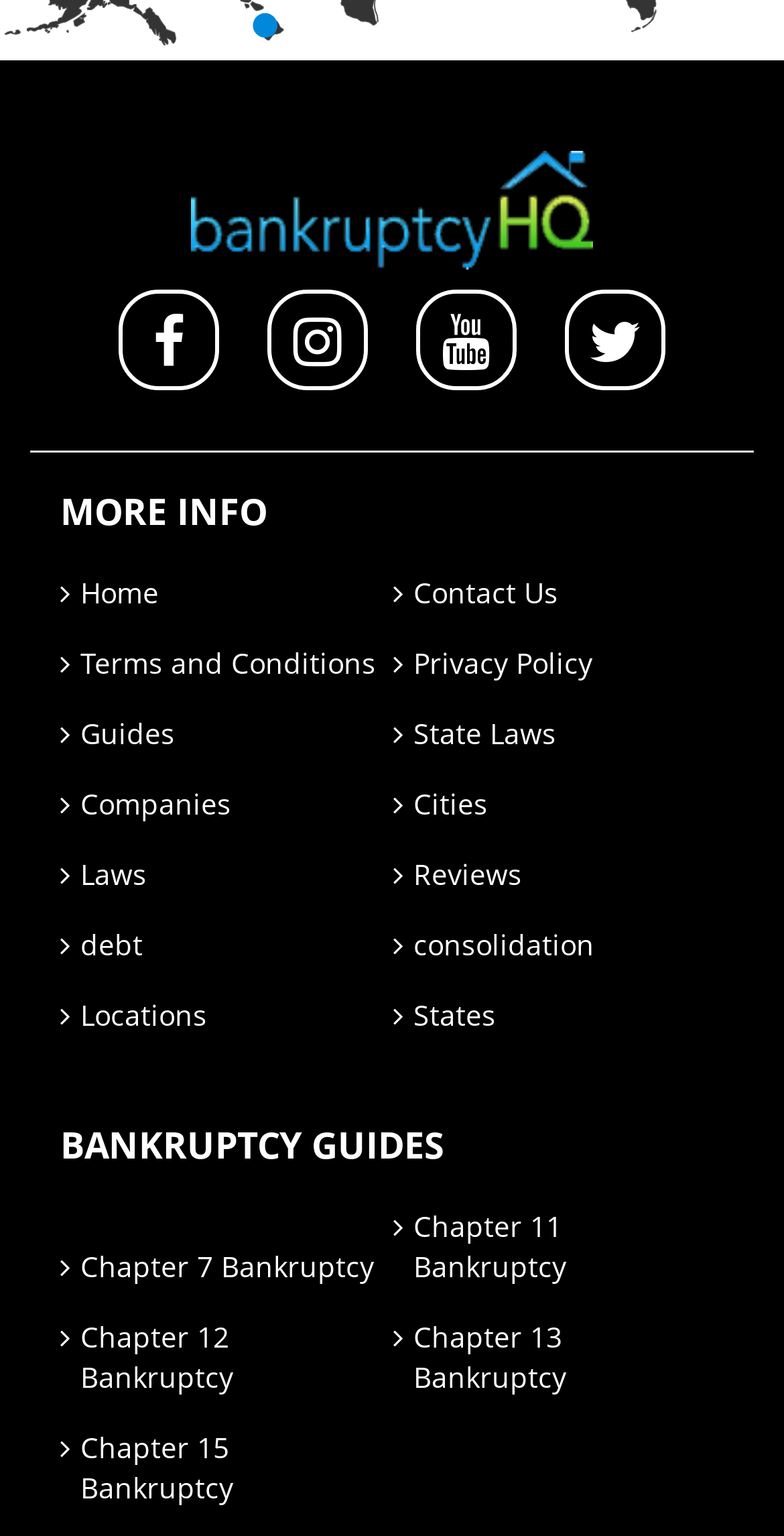From the given element description: "Privacy Policy", find the bounding box for the UI element. Provide the coordinates as four float numbers between 0 and 1, in the order [left, top, right, bottom].

[0.527, 0.419, 0.756, 0.444]